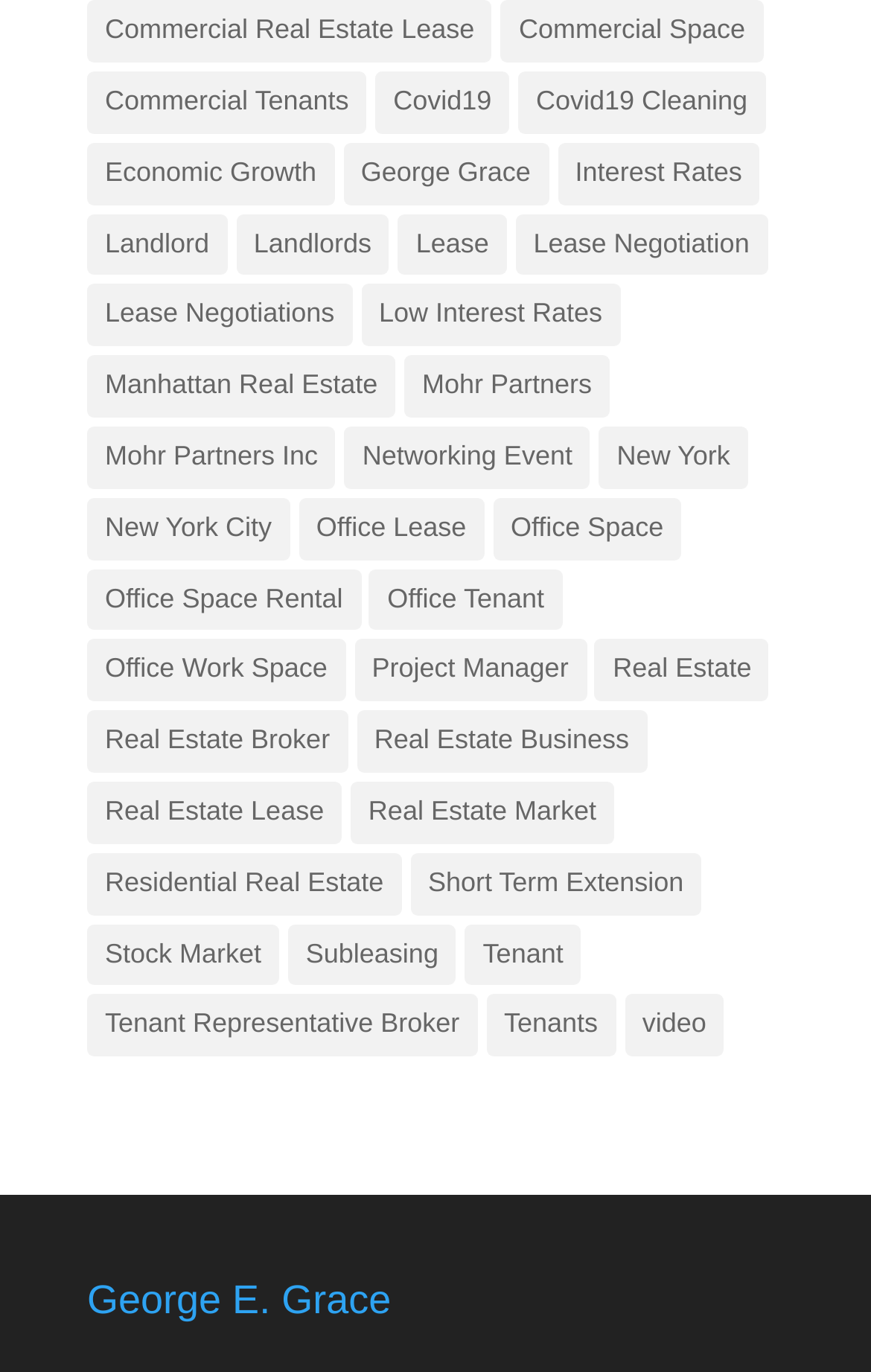Provide a single word or phrase answer to the question: 
How many items are related to Office Space?

25